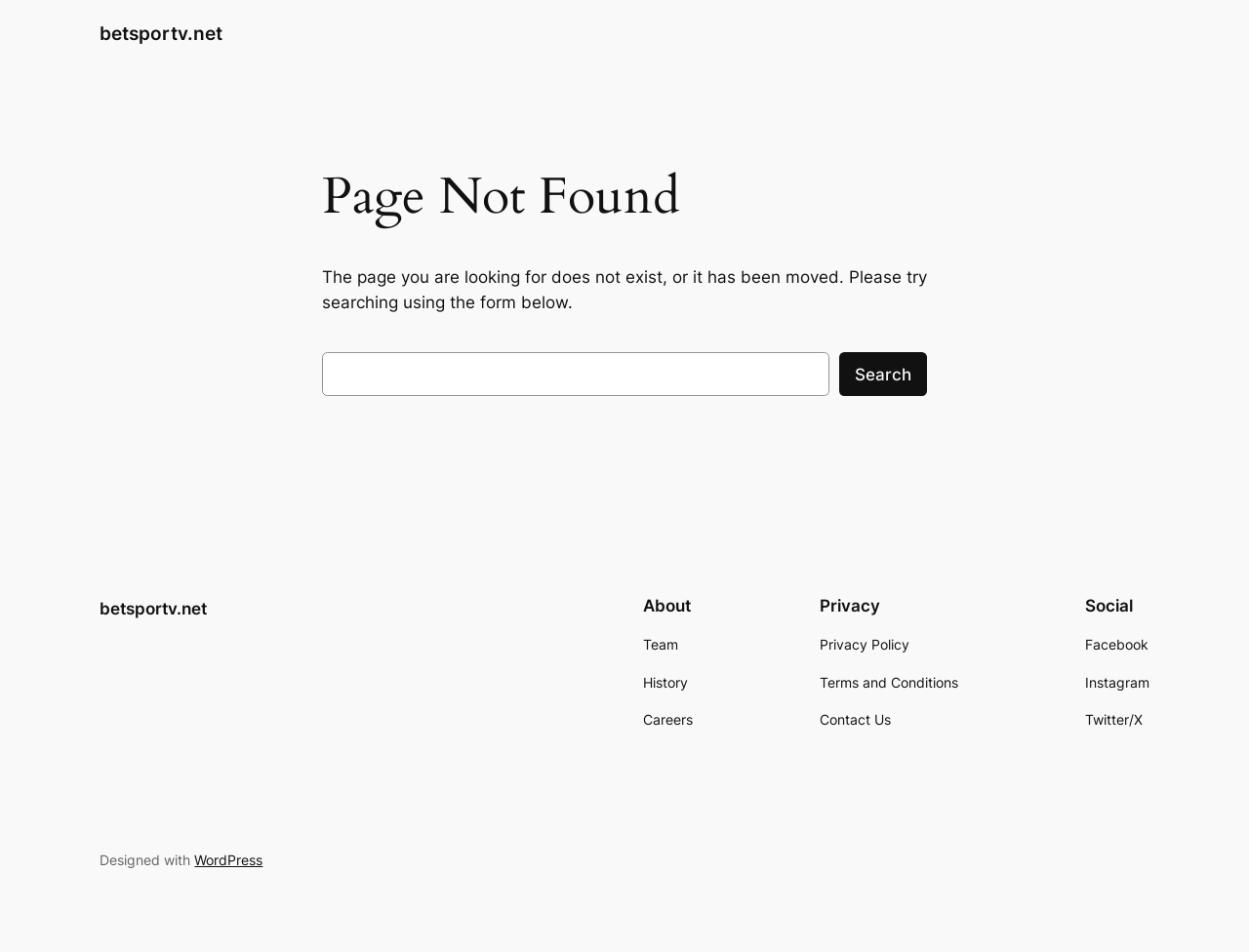Extract the primary headline from the webpage and present its text.

Page Not Found